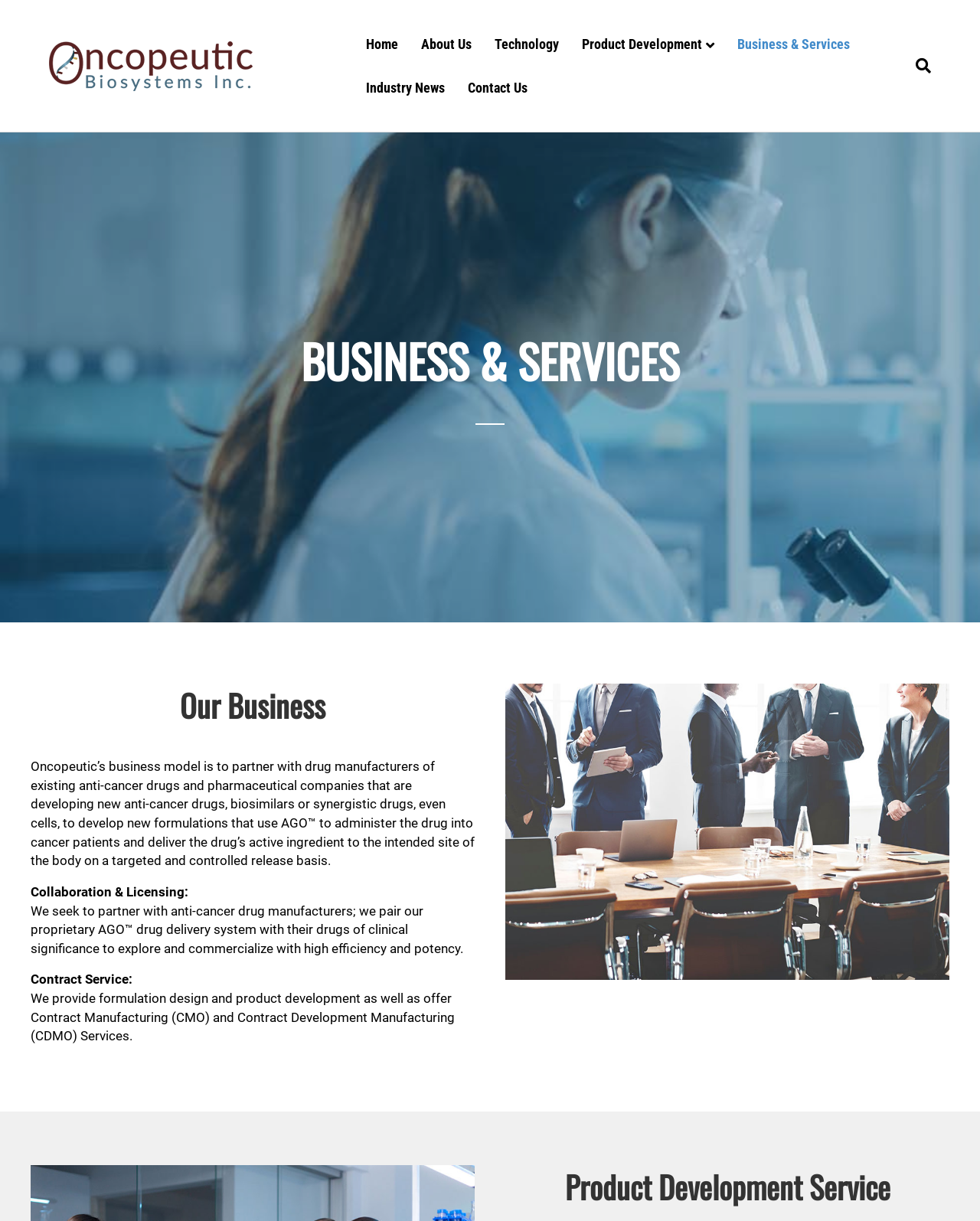Please locate the bounding box coordinates of the element that should be clicked to achieve the given instruction: "Search for something".

[0.923, 0.04, 0.95, 0.068]